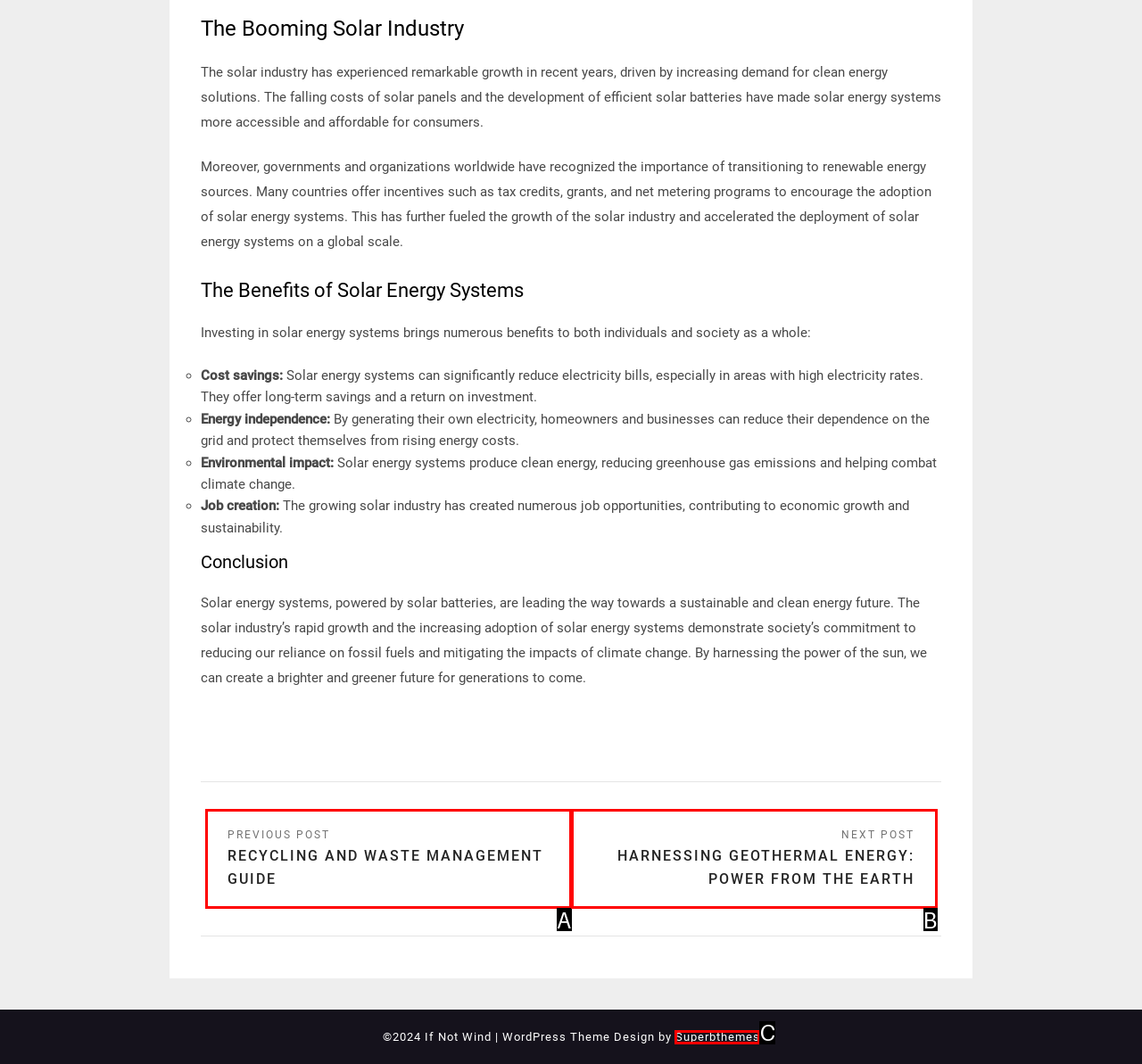Find the HTML element that matches the description: Recycling and Waste Management Guide. Answer using the letter of the best match from the available choices.

A